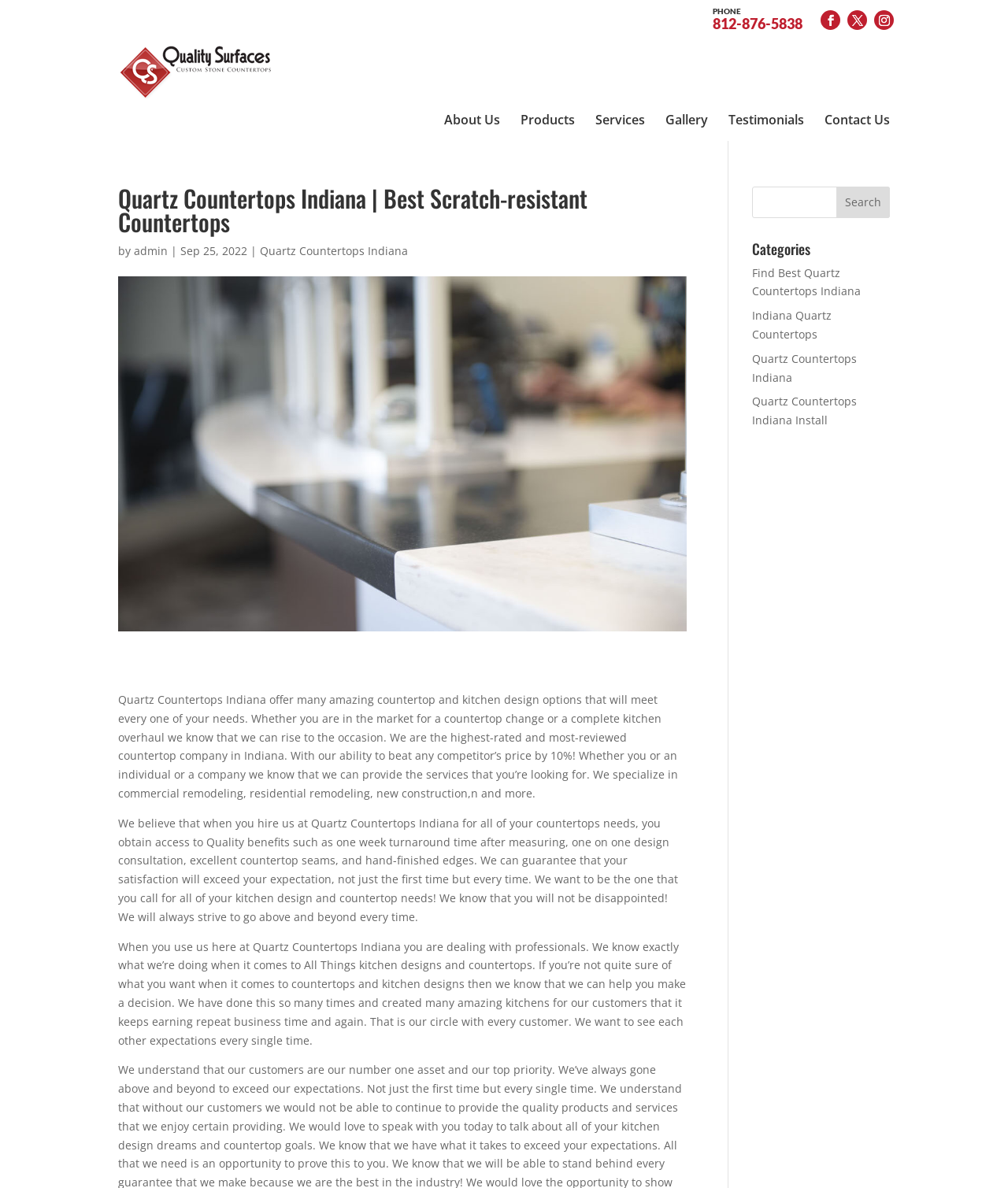Respond to the question below with a single word or phrase:
What is the name of the company offering Quartz Countertops in Indiana?

Quality Surfaces